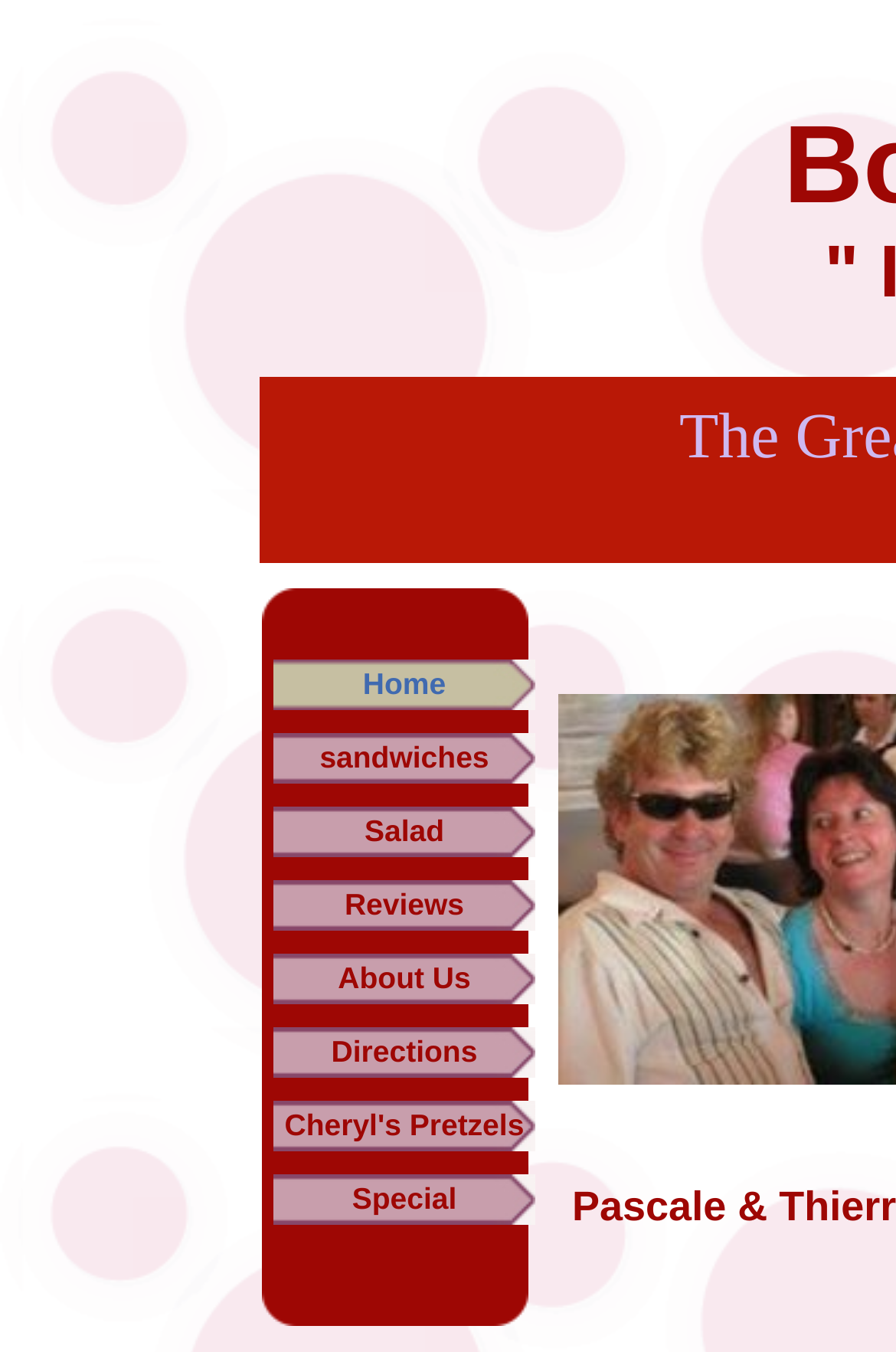Using the given element description, provide the bounding box coordinates (top-left x, top-left y, bottom-right x, bottom-right y) for the corresponding UI element in the screenshot: sandwiches

[0.305, 0.542, 0.597, 0.58]